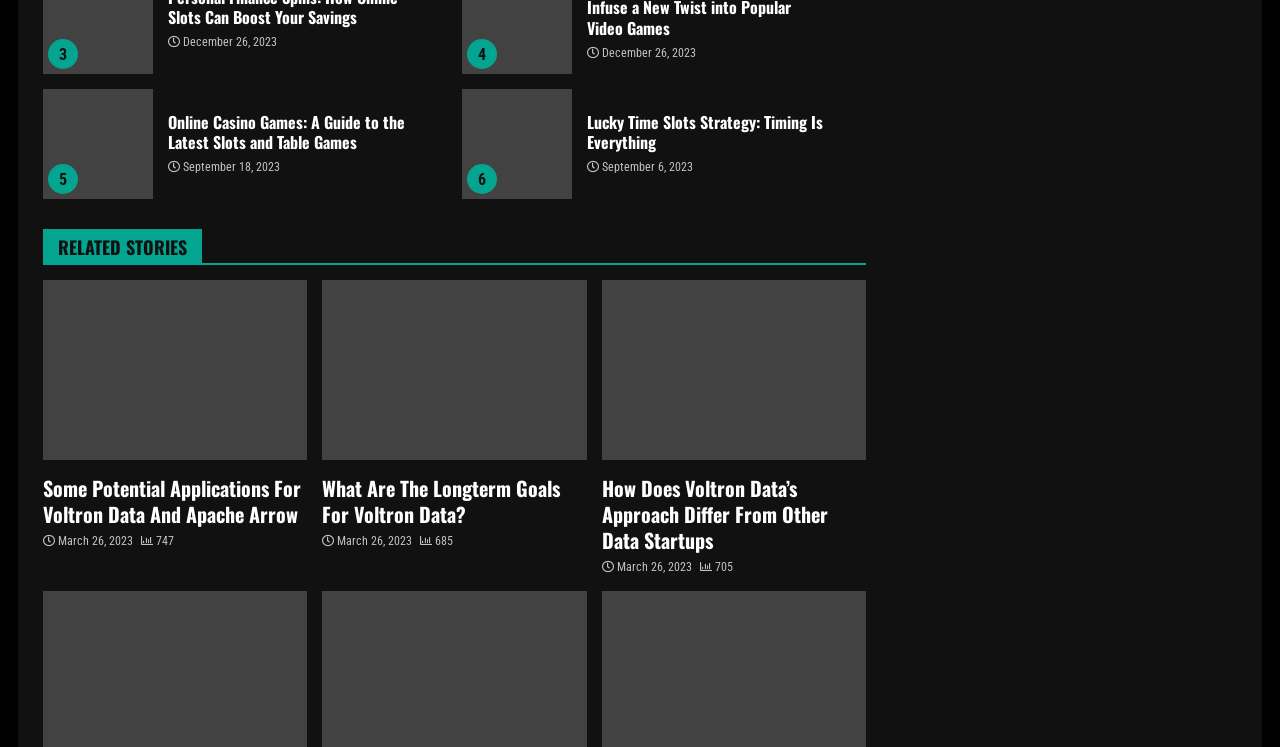Can you identify the bounding box coordinates of the clickable region needed to carry out this instruction: 'Read the article about online casino games'? The coordinates should be four float numbers within the range of 0 to 1, stated as [left, top, right, bottom].

[0.131, 0.147, 0.316, 0.207]